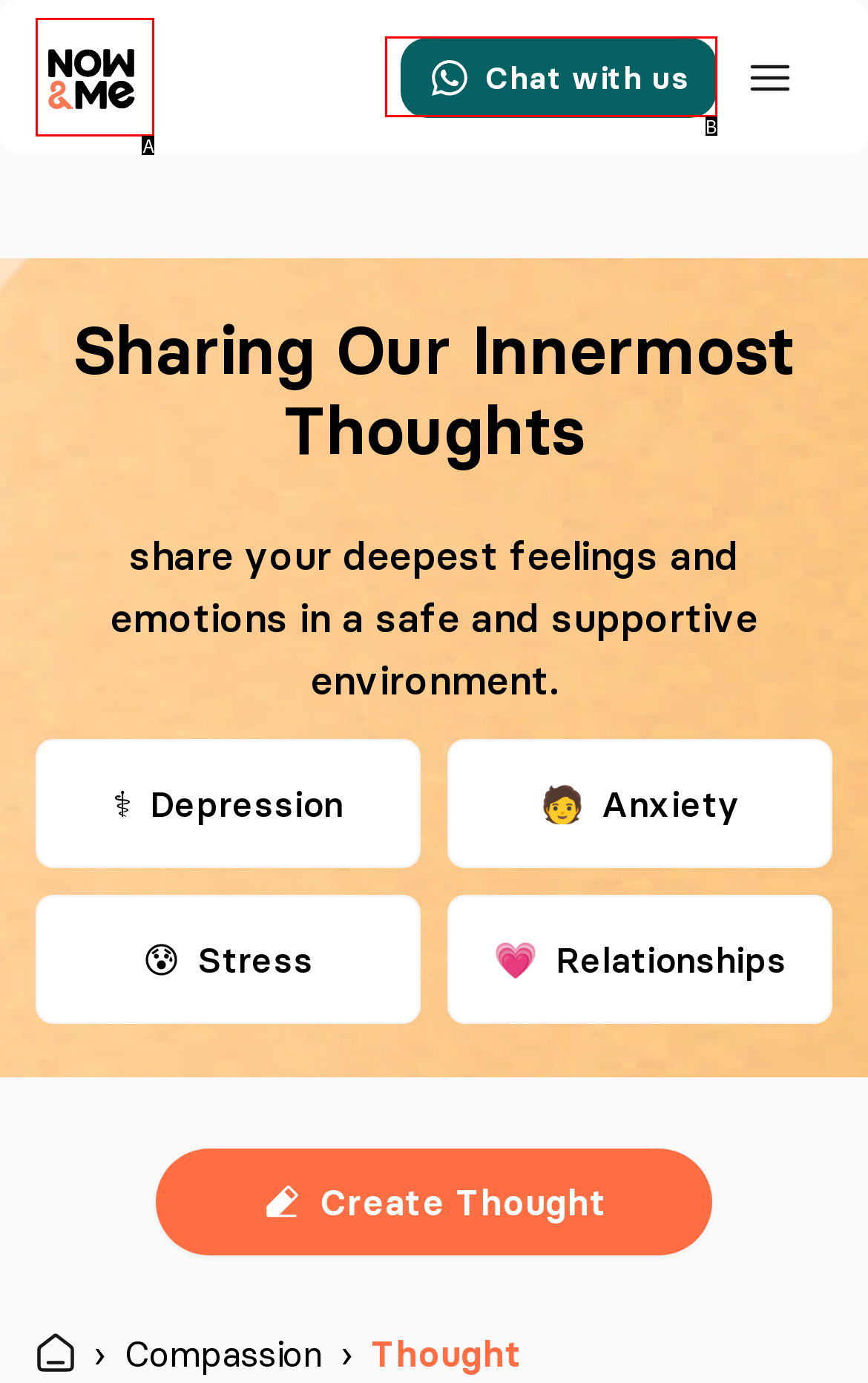Choose the HTML element that best fits the given description: Chat with us. Answer by stating the letter of the option.

B